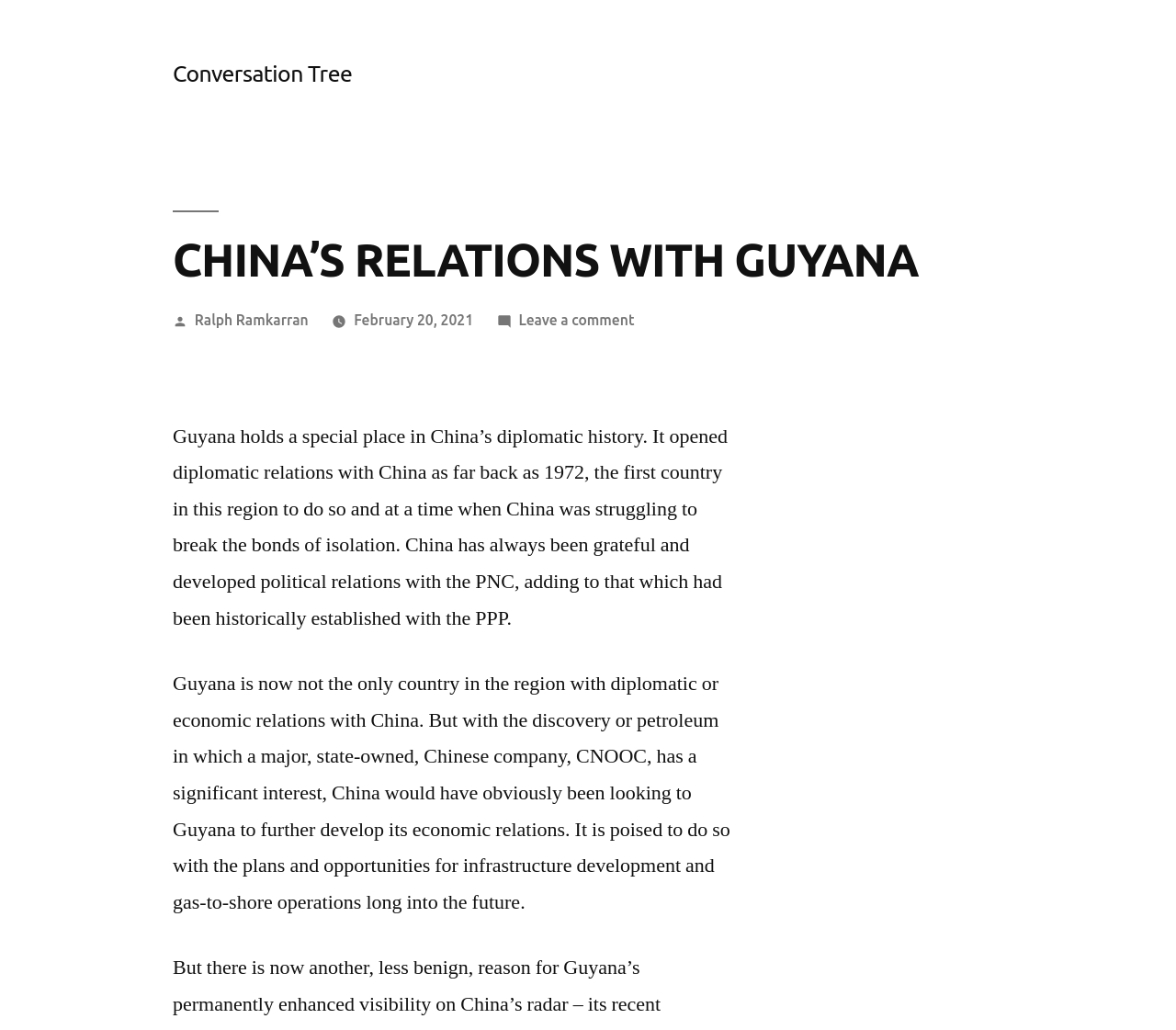Who posted the article?
Examine the webpage screenshot and provide an in-depth answer to the question.

The answer can be found by looking at the 'Posted by' text followed by the author's name, which is 'Ralph Ramkarran'.